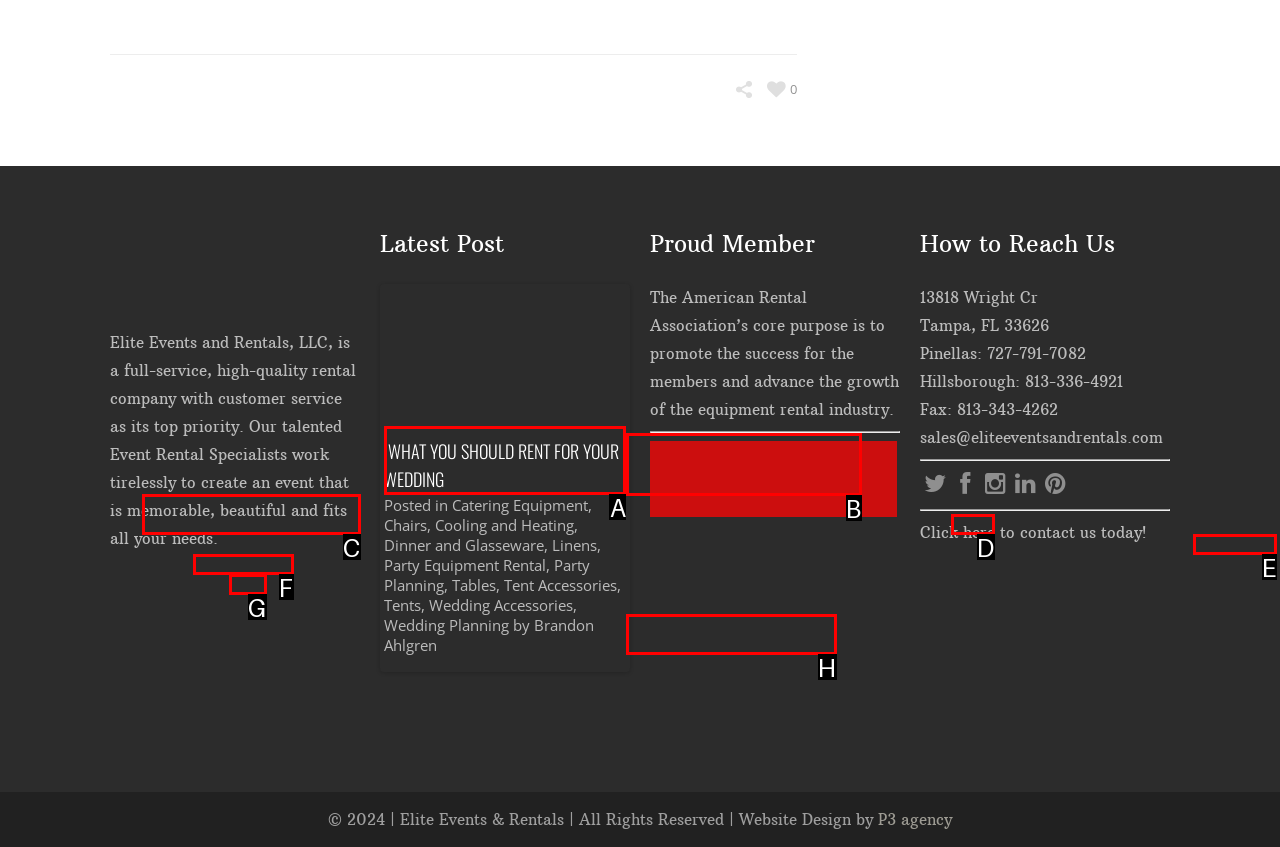Tell me which one HTML element I should click to complete the following task: View what you should rent for your wedding Answer with the option's letter from the given choices directly.

A